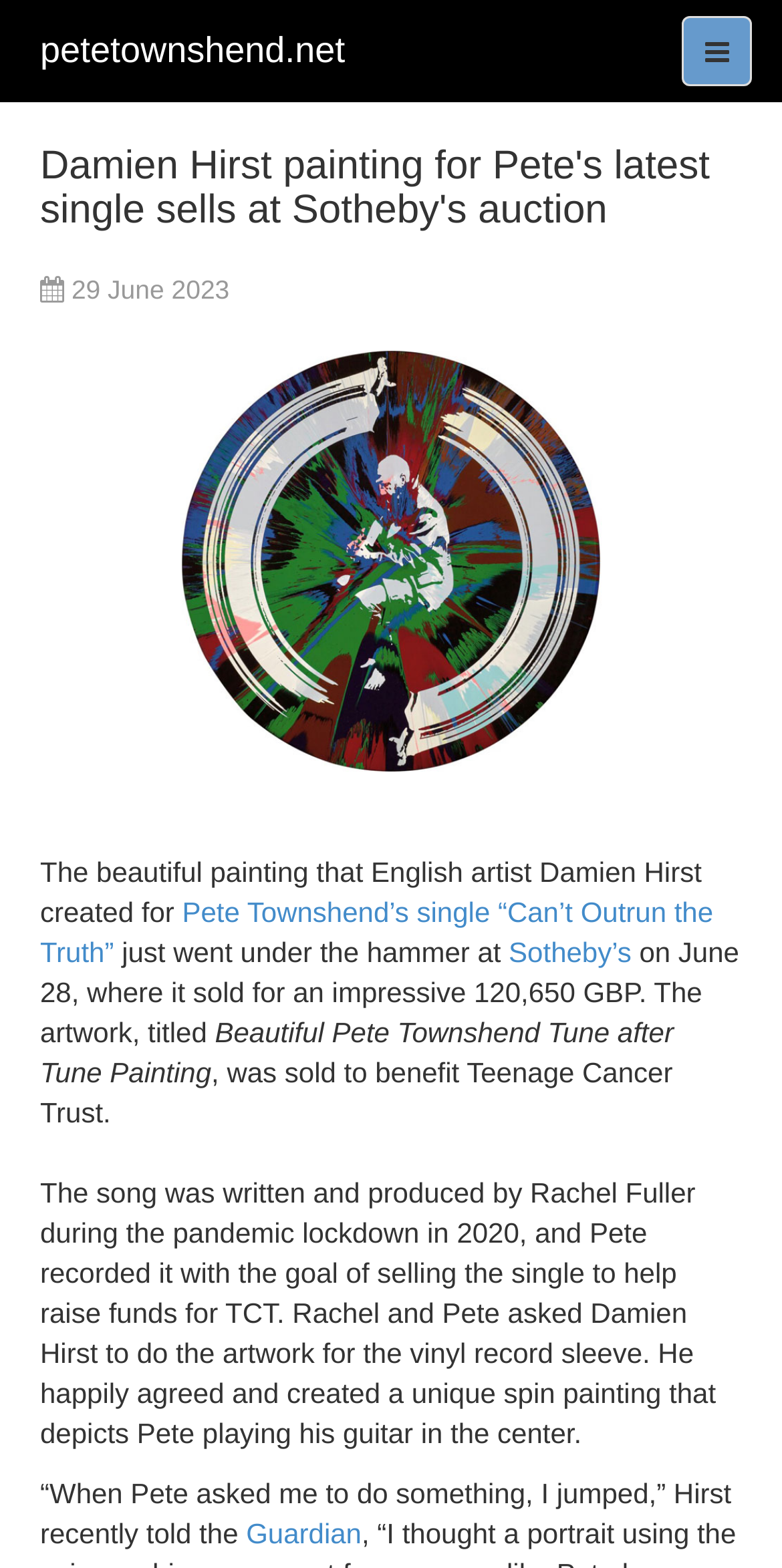Given the description of the UI element: "Guardian", predict the bounding box coordinates in the form of [left, top, right, bottom], with each value being a float between 0 and 1.

[0.315, 0.967, 0.462, 0.988]